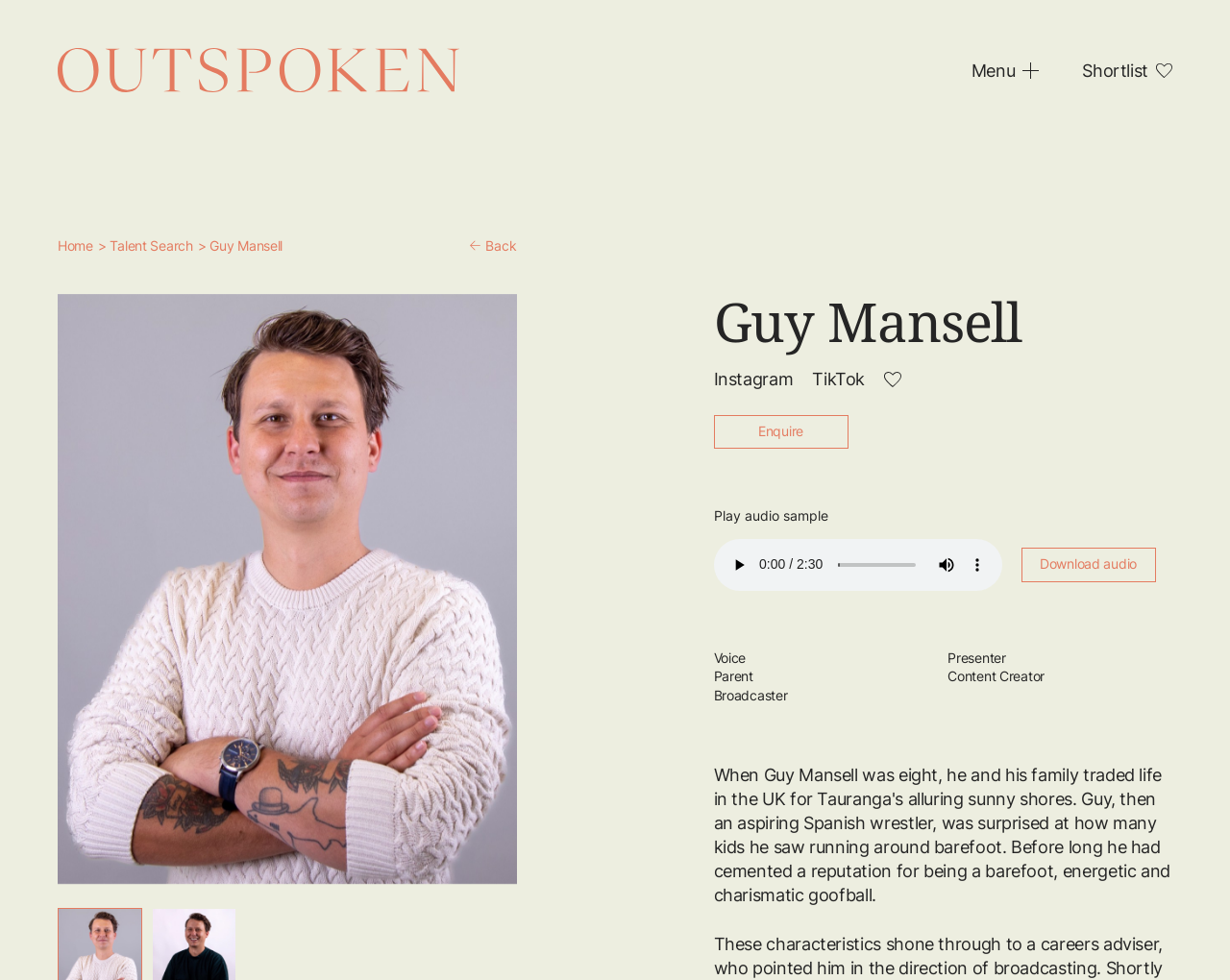Find the bounding box of the UI element described as: "Instagram". The bounding box coordinates should be given as four float values between 0 and 1, i.e., [left, top, right, bottom].

[0.58, 0.376, 0.645, 0.397]